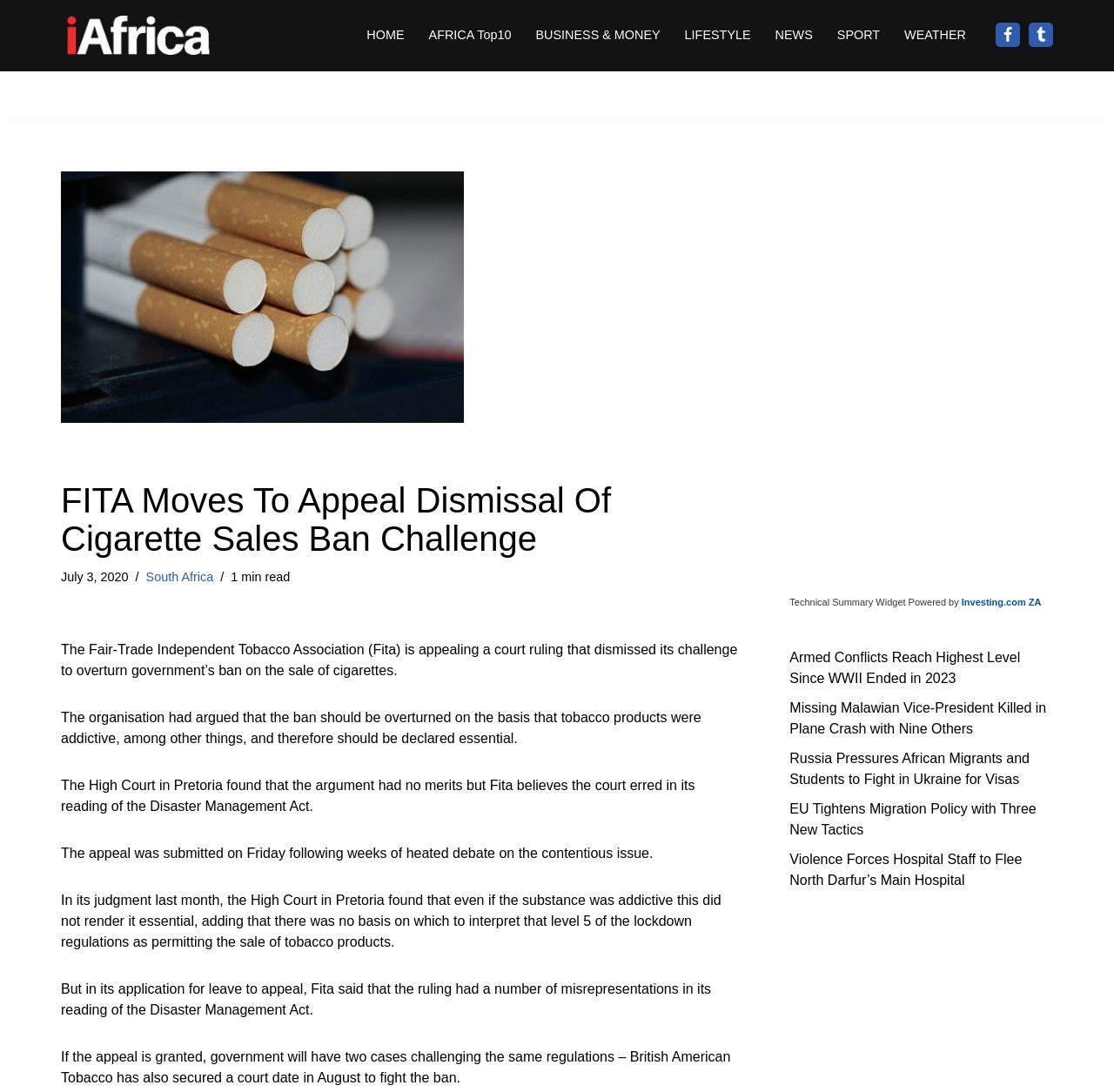Identify the bounding box coordinates of the HTML element based on this description: "BUSINESS & MONEY".

[0.481, 0.022, 0.593, 0.042]